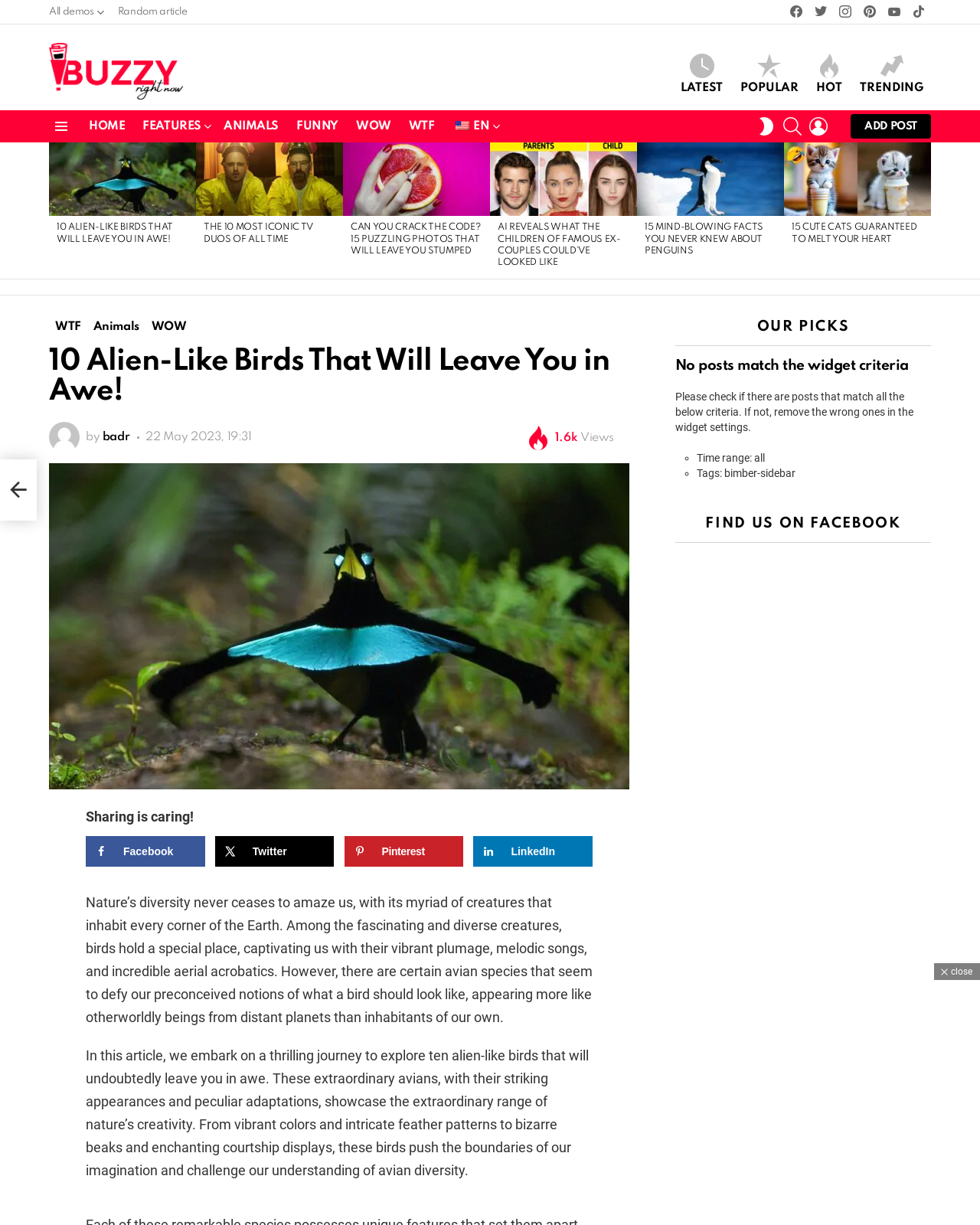Construct a comprehensive description capturing every detail on the webpage.

This webpage is about a collection of extraordinary and alien-like birds, with a focus on their unique appearances and captivating behaviors. At the top of the page, there are several links to social media platforms, a search bar, and a login button. Below that, there is a menu with options such as "HOME", "FEATURES", "ANIMALS", and more.

The main content of the page is divided into several sections, each featuring a different article or story. There are five articles in total, each with a heading, an image, and a brief summary. The articles are arranged in a horizontal row, with the first article starting from the left side of the page and the last article ending at the right side.

The first article is about the 10 alien-like birds that will leave you in awe, with an image of a bird and a brief summary of the article. The second article is about the 10 most iconic TV and movie duos of all time, with an image of a TV or movie character and a brief summary. The third article is about puzzling photos that will leave you stumped, with an image of a puzzle and a brief summary. The fourth article is about AI revealing what children of famous ex-couples could've looked like, with an image of a celebrity and a brief summary. The fifth article is about mind-blowing facts about penguins, with an image of a penguin and a brief summary.

Below the articles, there is a section with links to other categories, such as "WTF", "Animals", and "WOW". There is also a heading that says "10 Alien-Like Birds That Will Leave You in Awe!" with the author's name and the date of publication. Finally, there is an image of the article and a call-to-action to share the article on social media.